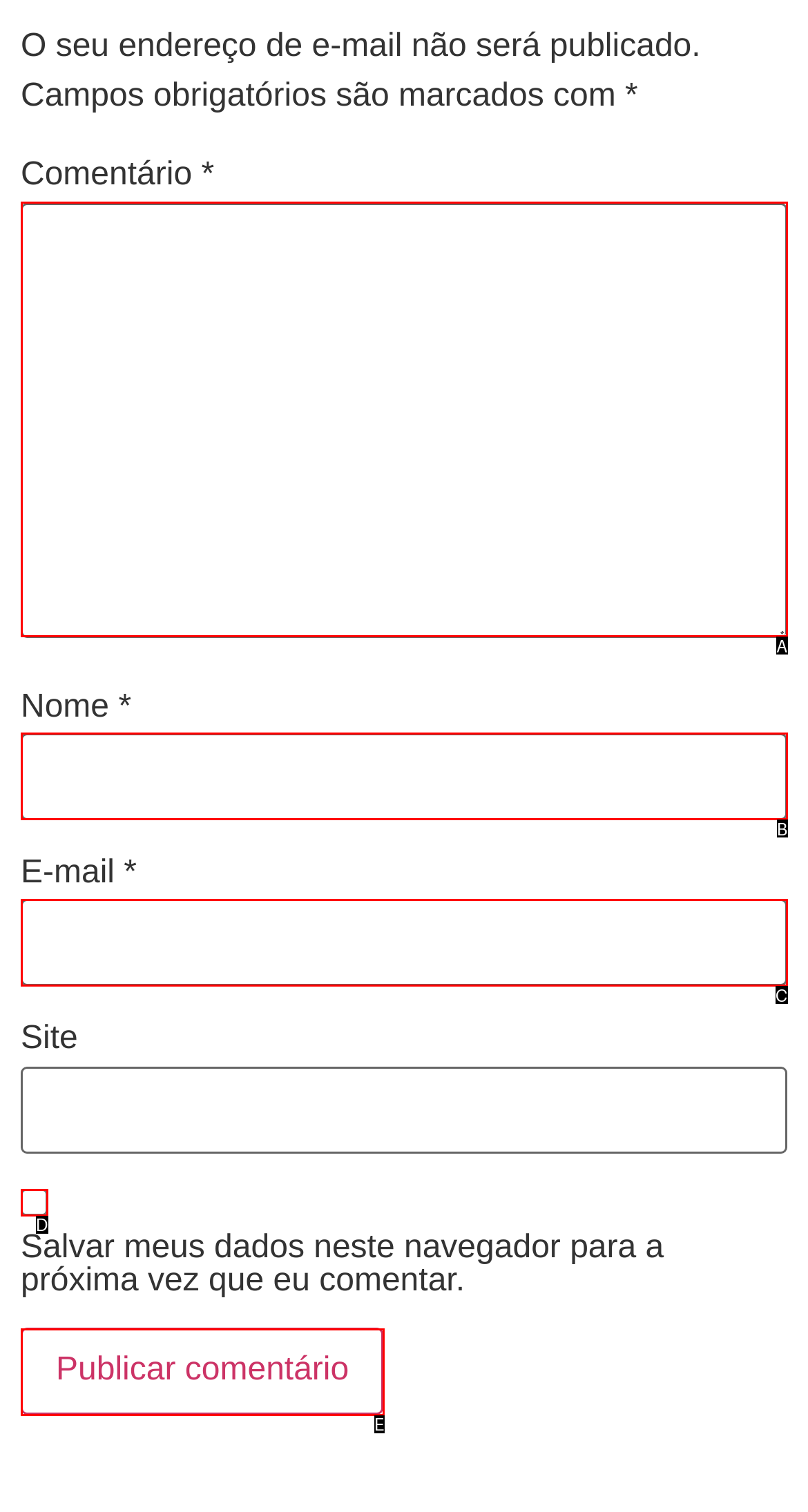From the given choices, indicate the option that best matches: parent_node: E-mail * aria-describedby="email-notes" name="email"
State the letter of the chosen option directly.

C